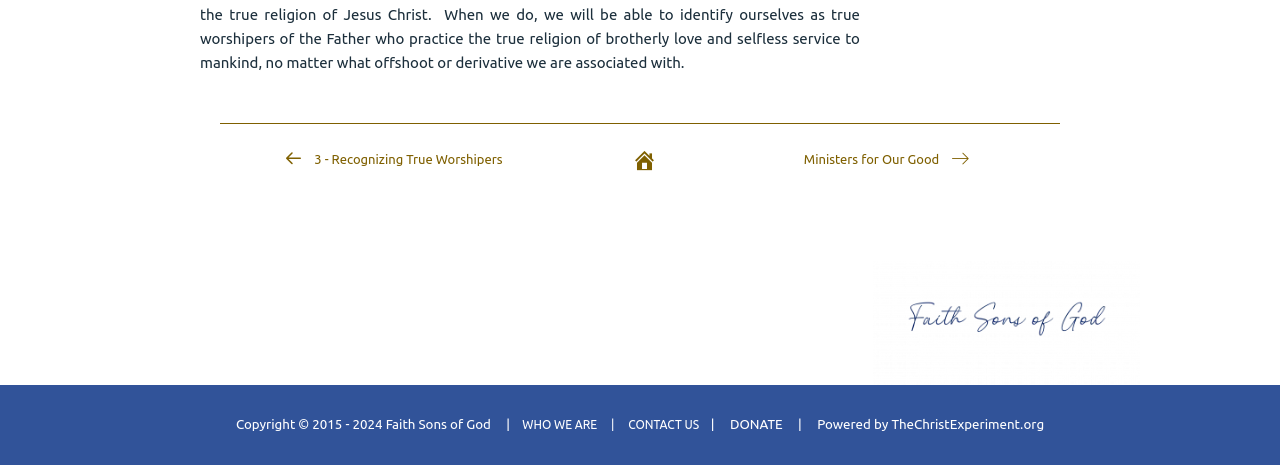Answer the question briefly using a single word or phrase: 
What is the year range of the copyright?

2015-2024